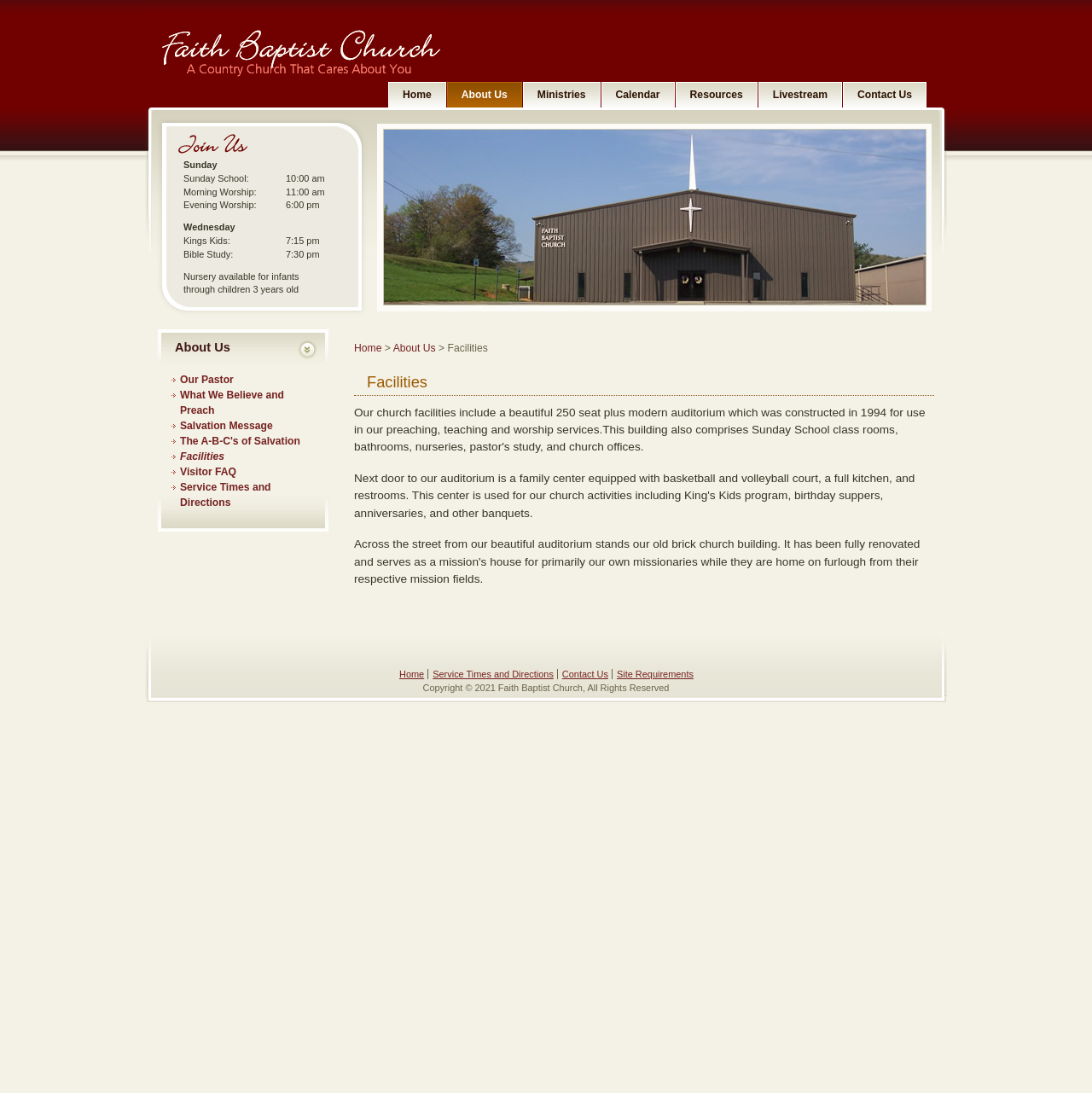What is the name of the church?
Please describe in detail the information shown in the image to answer the question.

I inferred the name of the church from the title of the webpage, 'Faith Baptist Church - Westfield, NC : Facilities', which suggests that the webpage is about a church named Faith Baptist Church.